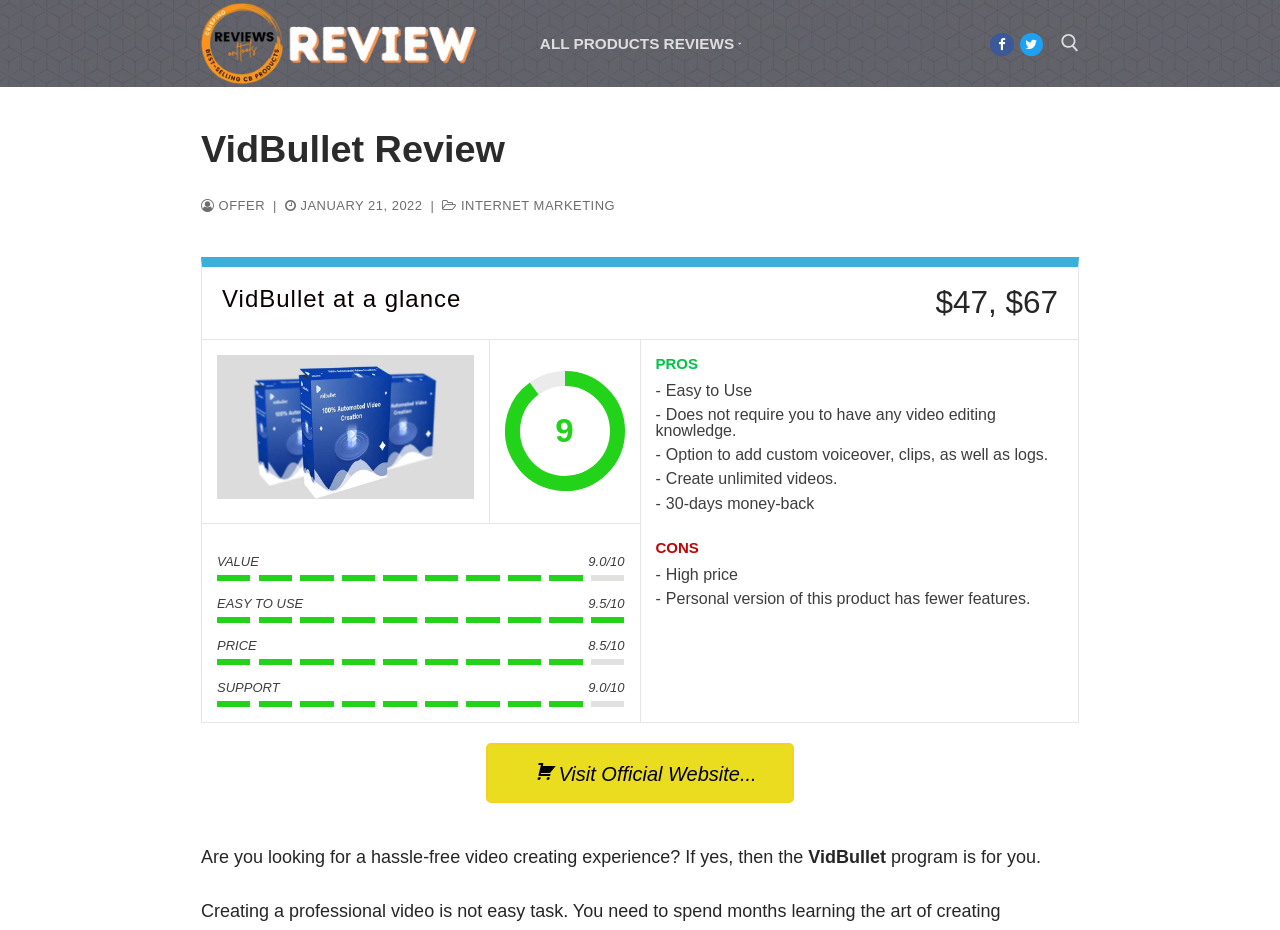Find the bounding box coordinates for the HTML element specified by: "Nayagnia Substation".

None